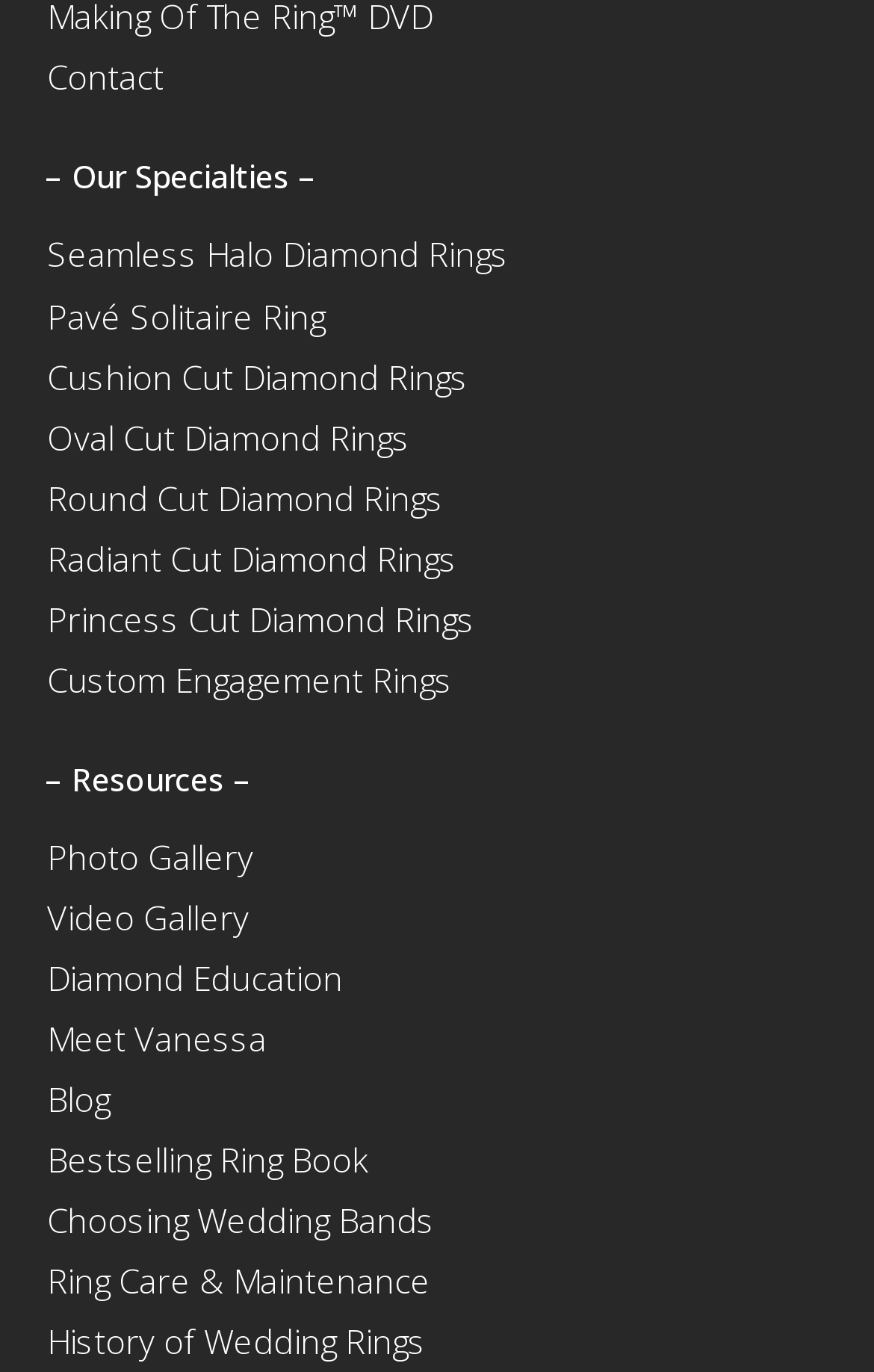Answer briefly with one word or phrase:
What is the last resource listed?

History of Wedding Rings